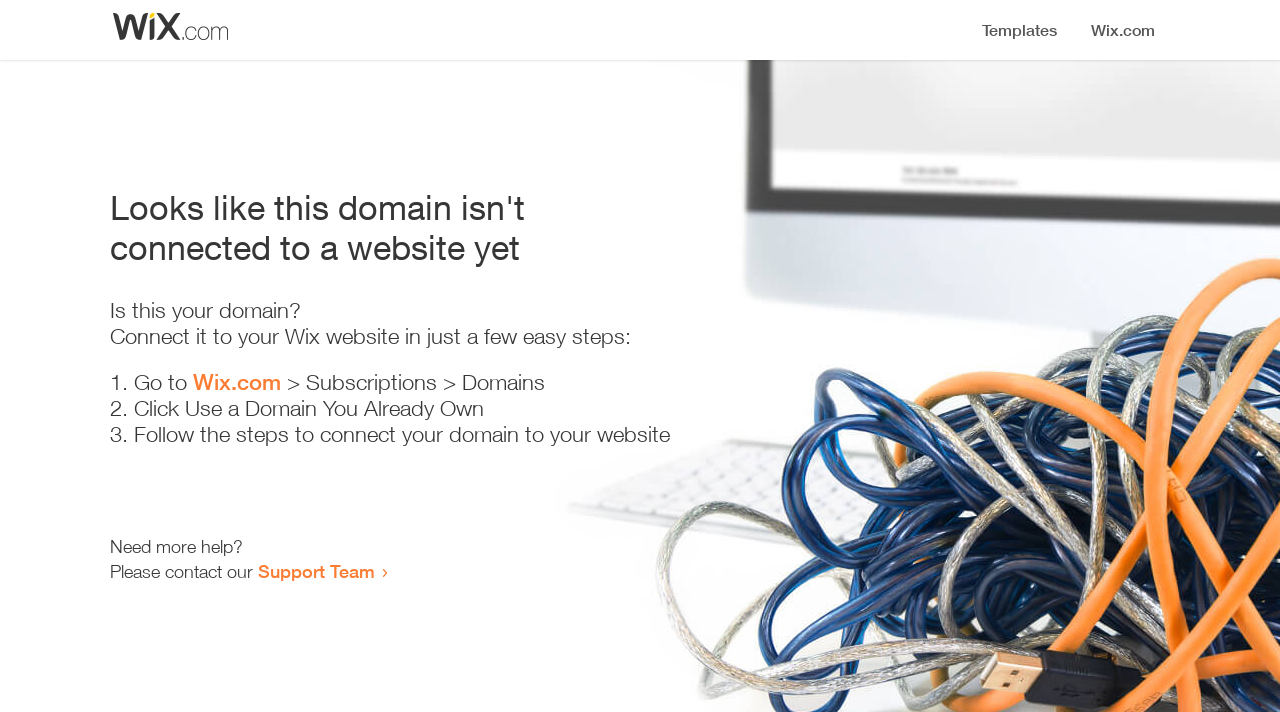Where should the user go to start the connection process? Examine the screenshot and reply using just one word or a brief phrase.

Wix.com